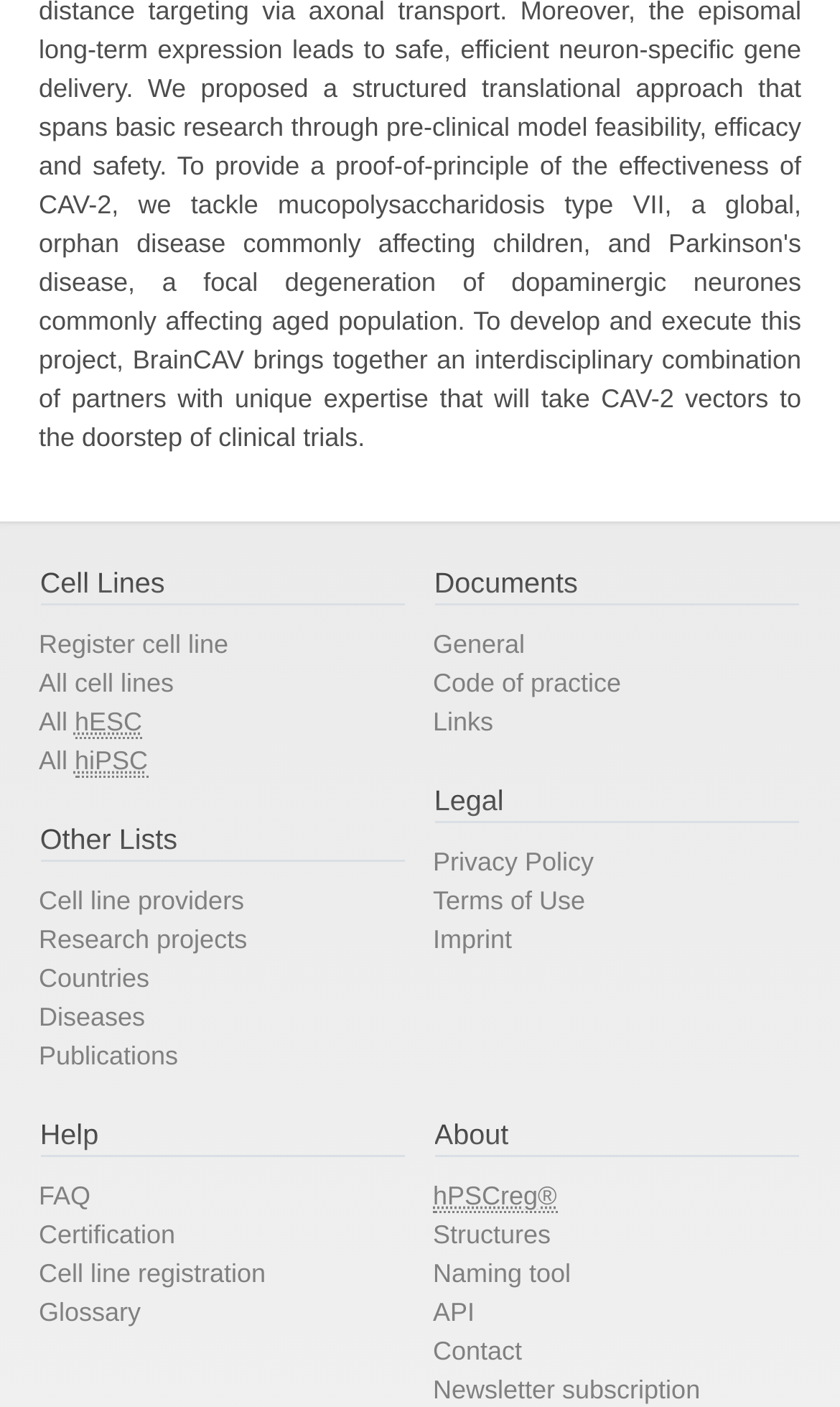What is the last link under the 'Help' heading?
Please provide a single word or phrase as the answer based on the screenshot.

Glossary